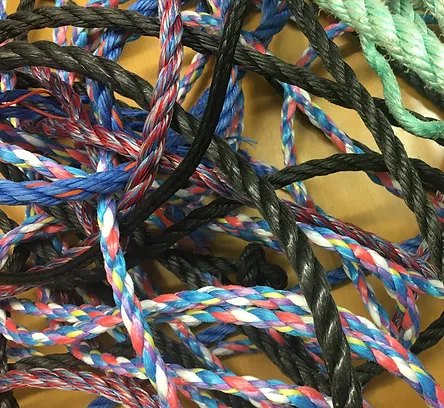Generate an elaborate caption for the image.

The image features a vibrant assortment of braided cords and ropes, showcasing a variety of colors and textures. The tangled arrangement includes striking hues of black, blue, red, white, and mint green, creating a visually dynamic composition. Each strand is intricately woven, reflecting a mix of materials that suggest durability and versatility. This colorful cluster could likely be used for various crafting projects or practical applications, embodying creativity and resourcefulness within the Bridport Community Shed context, where individuals come together to share skills and enhance community ties.